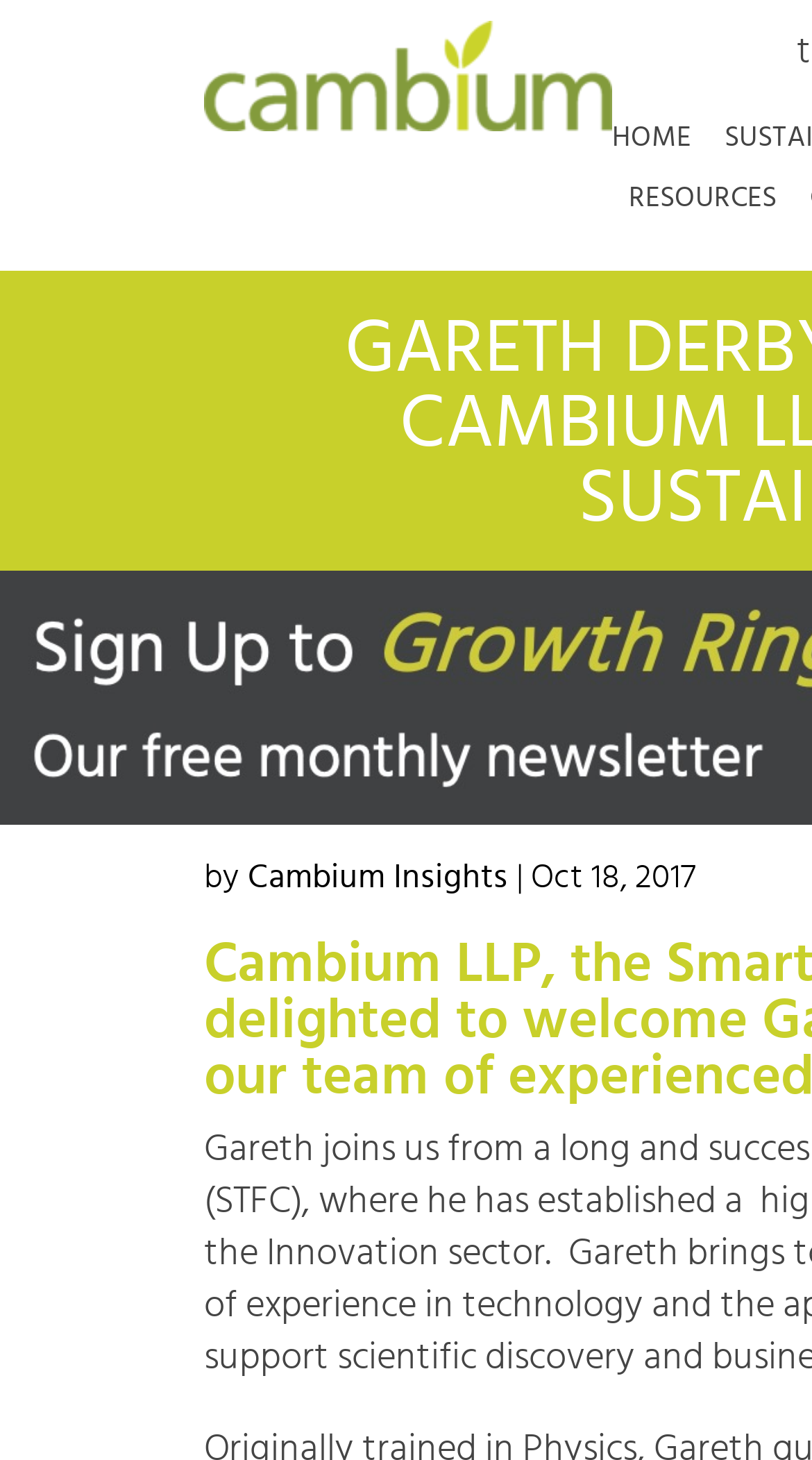Show the bounding box coordinates for the HTML element described as: "Resources".

[0.754, 0.115, 0.977, 0.157]